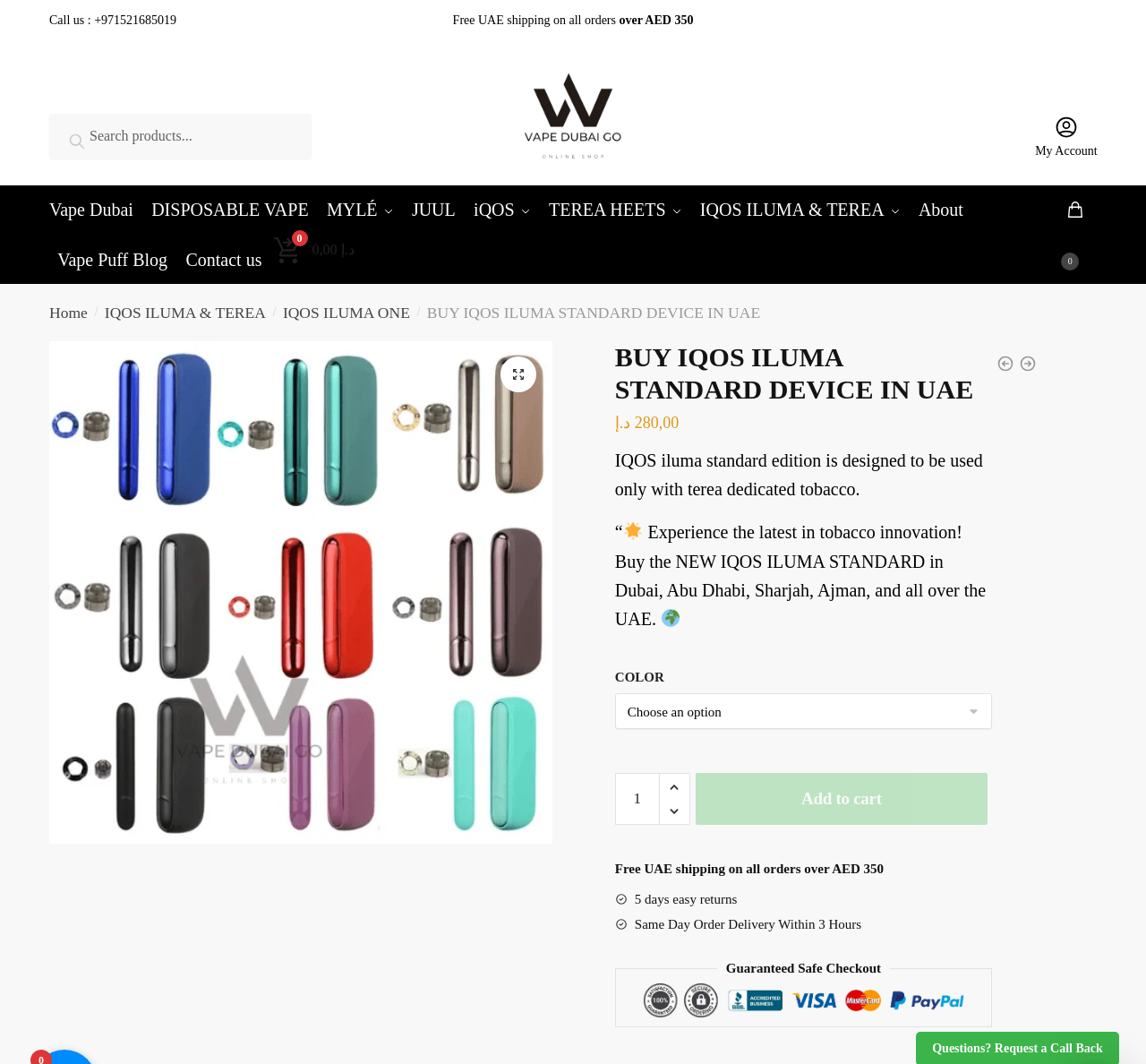What is the minimum order value for free UAE shipping?
Answer with a single word or phrase, using the screenshot for reference.

AED 350